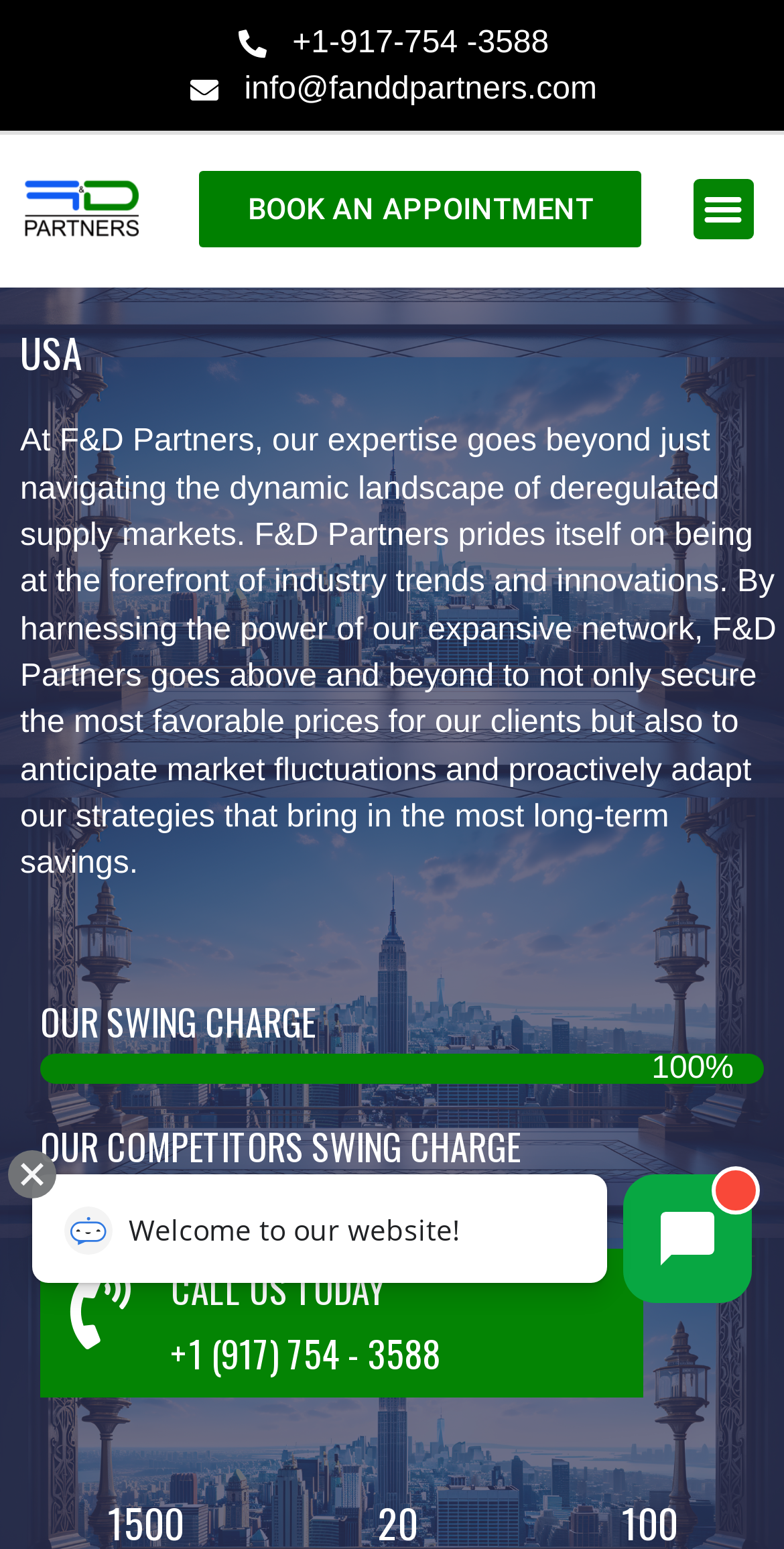What is the company's area of expertise?
Please provide a single word or phrase in response based on the screenshot.

Energy consulting